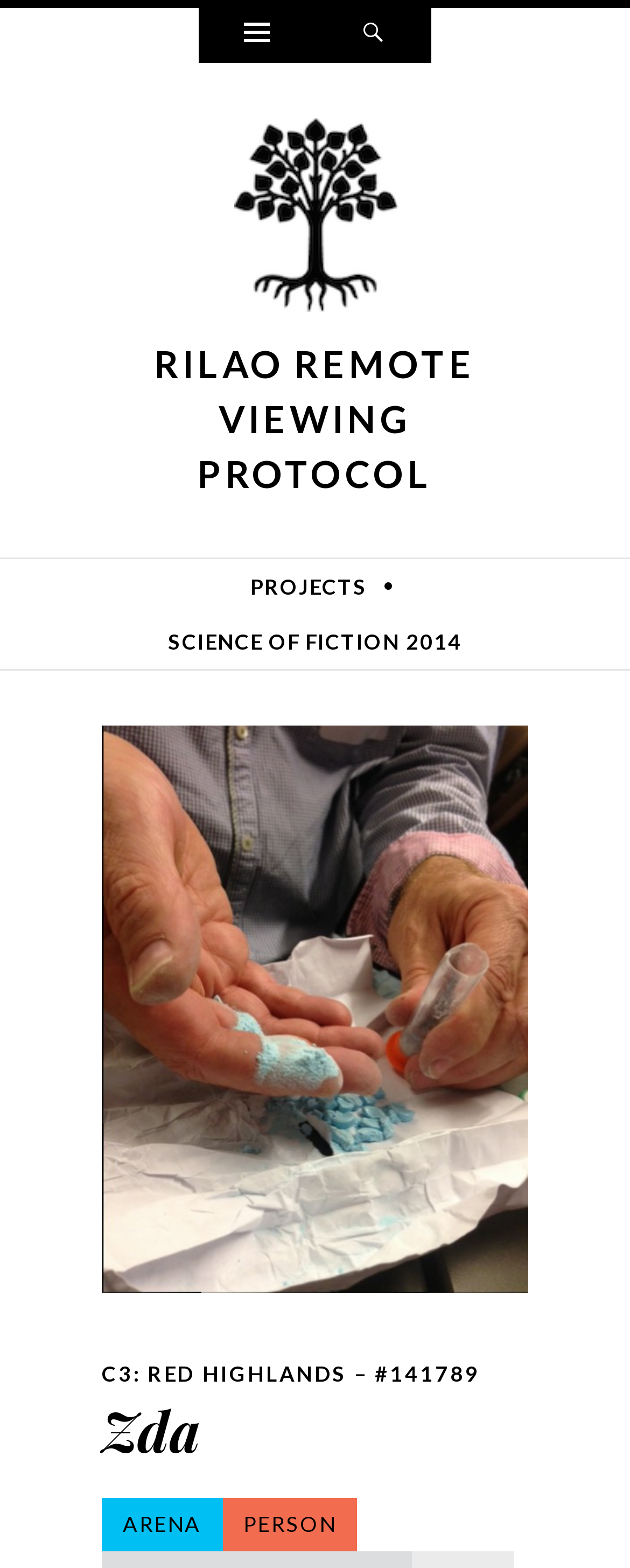Explain the webpage in detail, including its primary components.

The webpage is titled "Zda | Rilao Remote Viewing Protocol" and has a prominent heading "RILAO REMOTE VIEWING PROTOCOL" near the top. 

At the top of the page, there are three links: "Widgets" on the left, "Search" in the middle, and "Rilao Remote Viewing Protocol" on the right. 

Below the heading, there is a link "SKIP TO CONTENT" on the left, and two links "PROJECTS" and "SCIENCE OF FICTION 2014" on the right. 

The "SCIENCE OF FICTION 2014" link is followed by a section with a header that contains several links, including "C3: RED HIGHLANDS", "#141789", "ARENA", and "PERSON". This section also has a static text "–" between the "C3: RED HIGHLANDS" and "#141789" links. 

Additionally, there is a heading "Zda" at the bottom of the page.